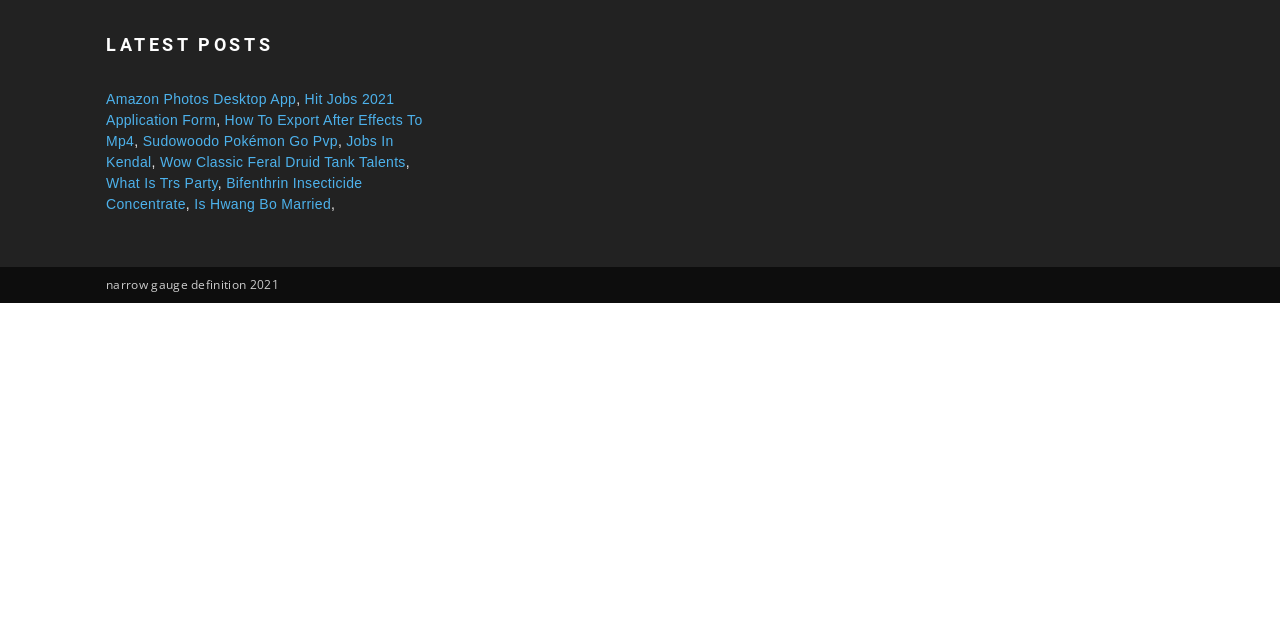Locate the UI element that matches the description Jobs In Kendal in the webpage screenshot. Return the bounding box coordinates in the format (top-left x, top-left y, bottom-right x, bottom-right y), with values ranging from 0 to 1.

[0.083, 0.208, 0.308, 0.265]